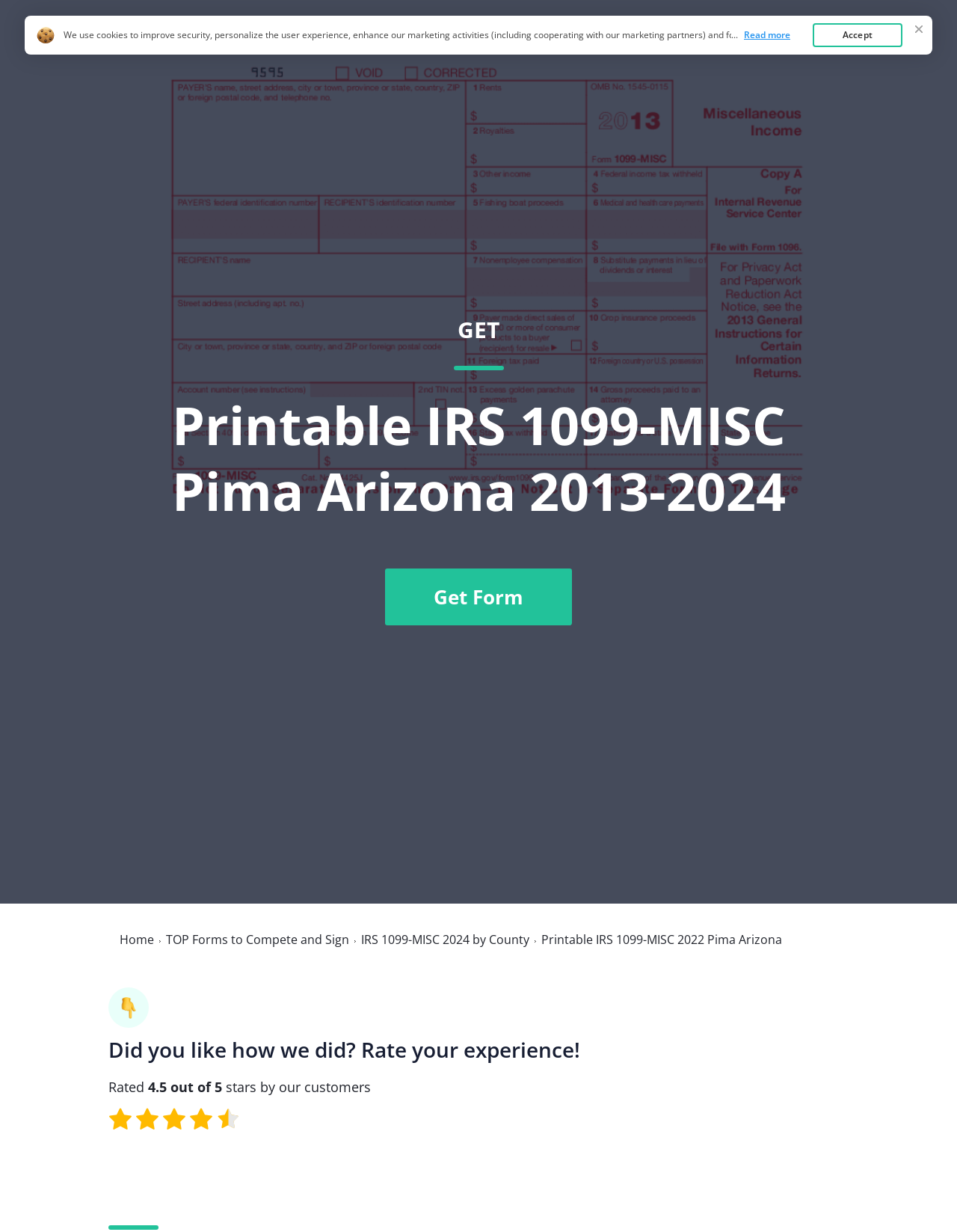What is the name of the form that can be filled out on this webpage?
Answer with a single word or short phrase according to what you see in the image.

IRS 1099-MISC